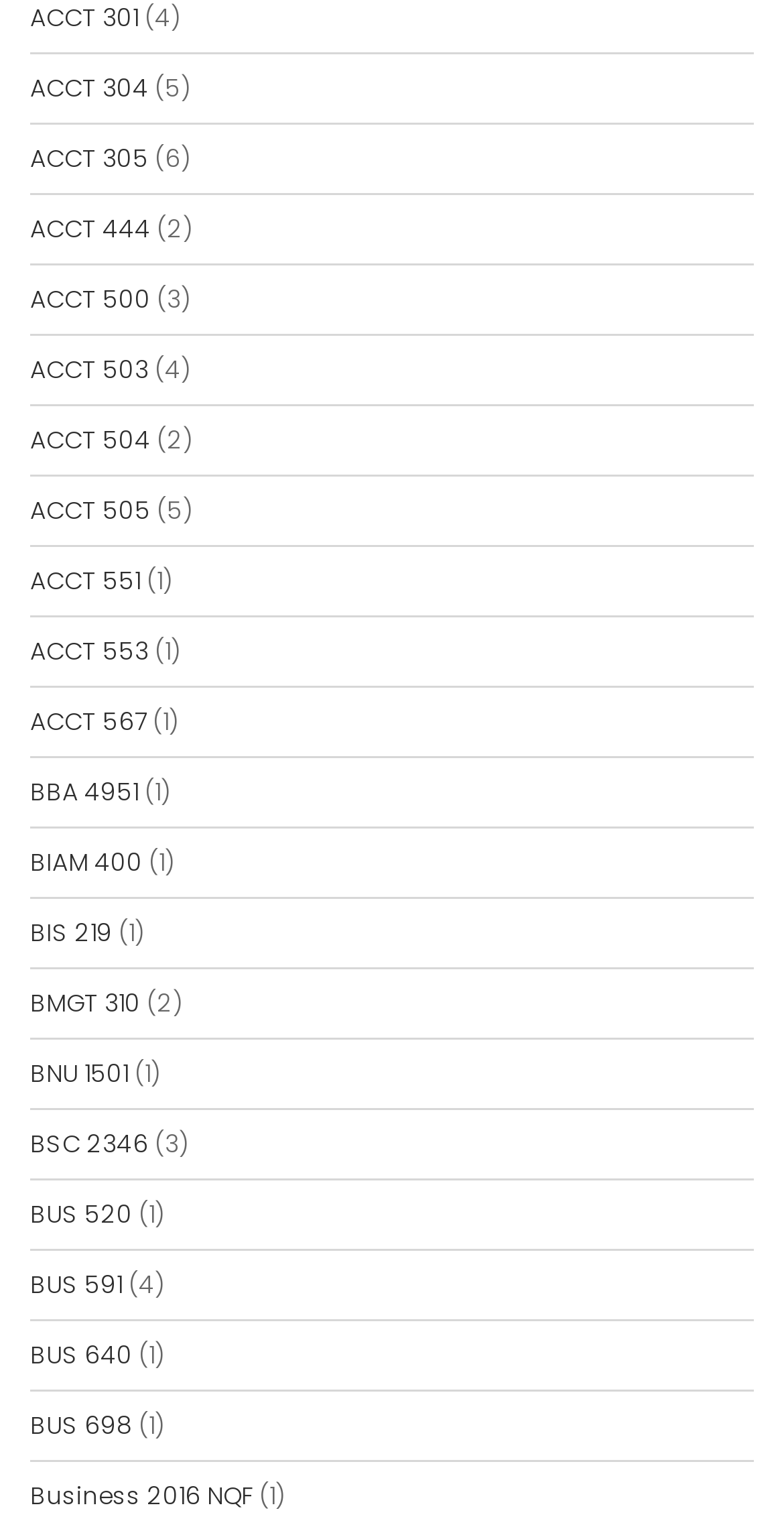Please study the image and answer the question comprehensively:
How many ACCT courses are listed?

I counted the number of links with 'ACCT' in their text, which are ACCT 301, ACCT 304, ACCT 305, ACCT 444, ACCT 500, ACCT 503, ACCT 504, ACCT 505, ACCT 551, and ACCT 553.